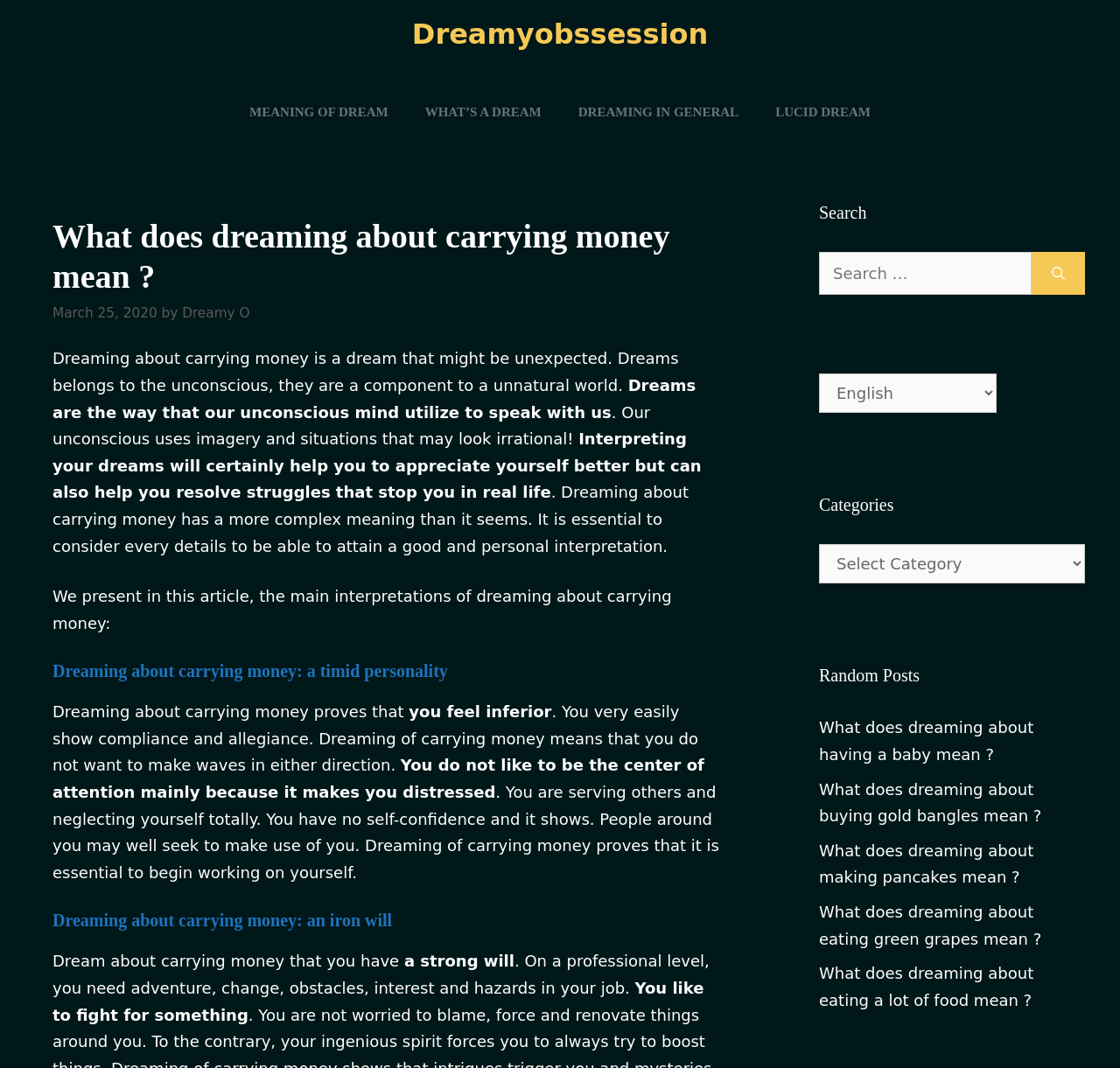Identify and extract the main heading of the webpage.

What does dreaming about carrying money mean ?